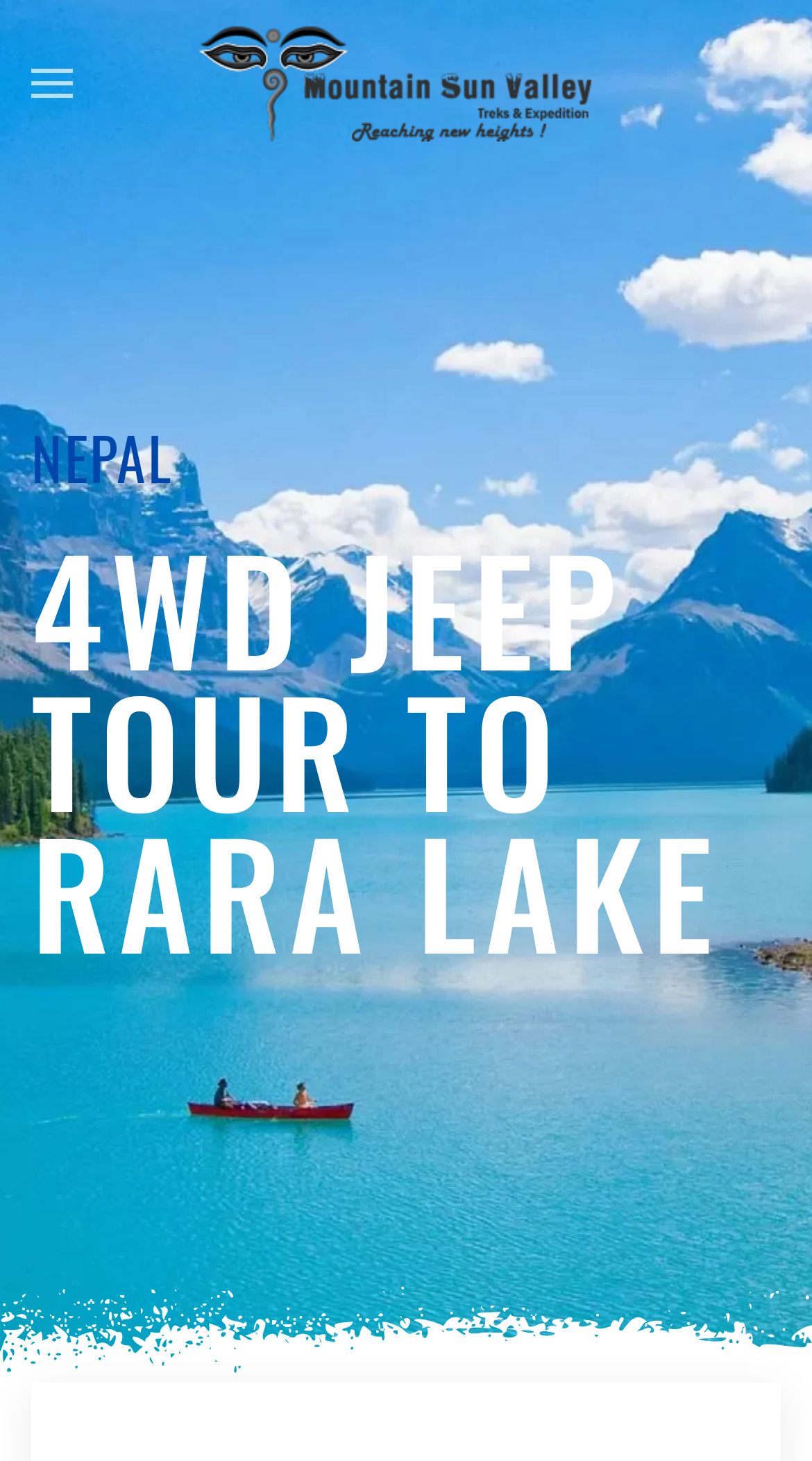Based on the element description aria-label="Open Menu", identify the bounding box of the UI element in the given webpage screenshot. The coordinates should be in the format (top-left x, top-left y, bottom-right x, bottom-right y) and must be between 0 and 1.

[0.038, 0.0, 0.09, 0.114]